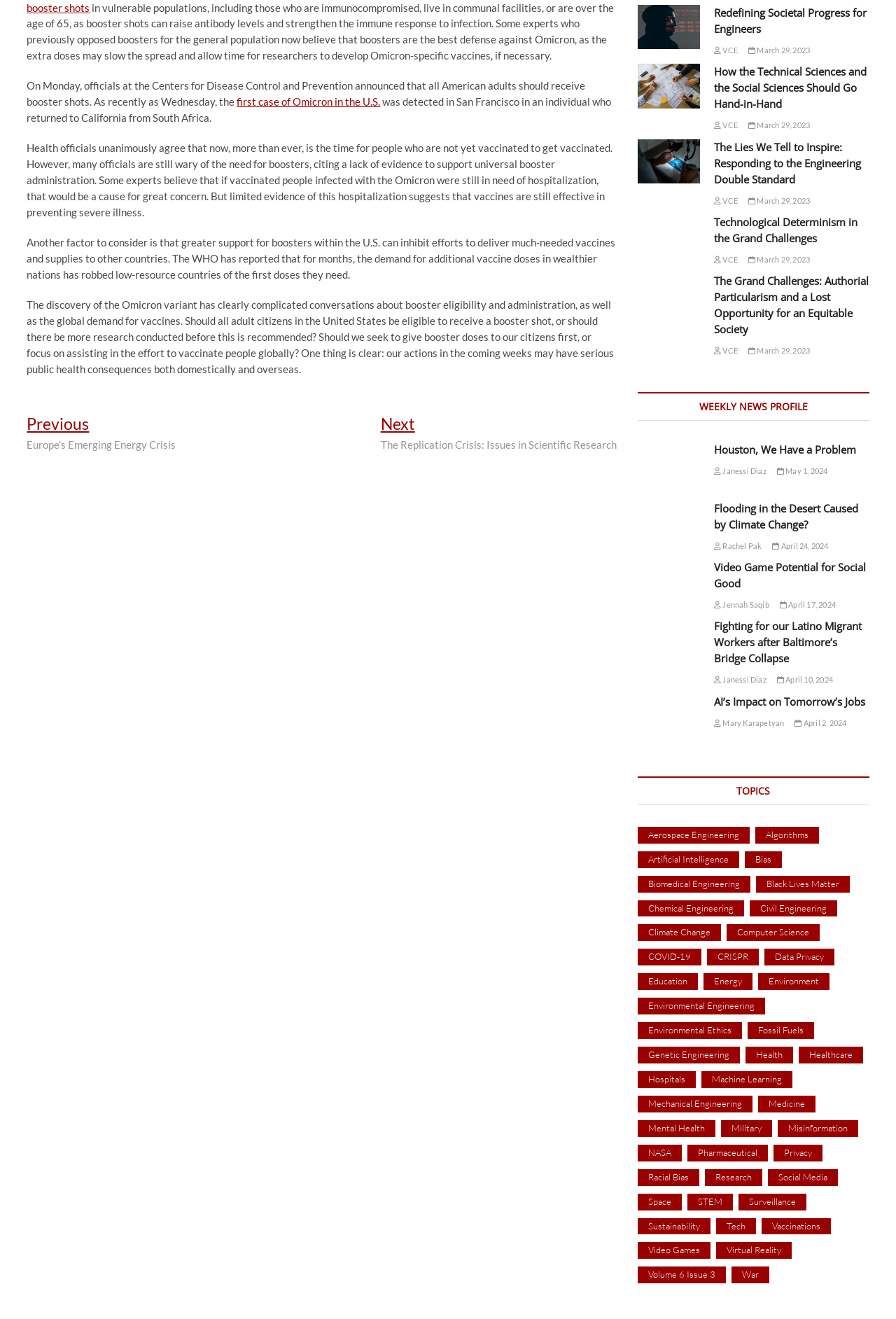Locate the bounding box coordinates of the element to click to perform the following action: 'Check the news profile 'Houston, We Have a Problem''. The coordinates should be given as four float values between 0 and 1, in the form of [left, top, right, bottom].

[0.711, 0.335, 0.781, 0.369]